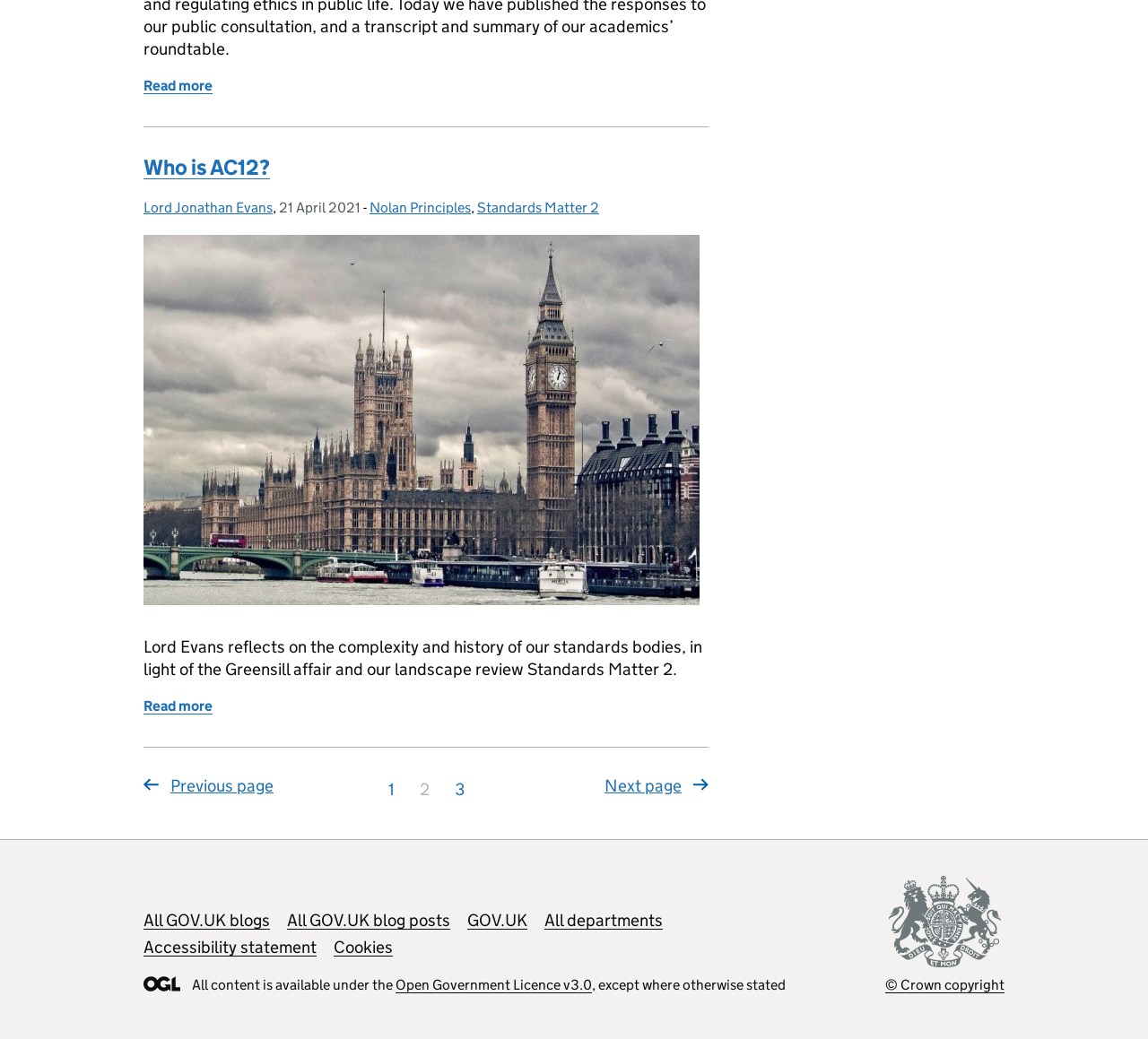Provide the bounding box coordinates for the specified HTML element described in this description: "GOV.UK". The coordinates should be four float numbers ranging from 0 to 1, in the format [left, top, right, bottom].

[0.407, 0.876, 0.459, 0.896]